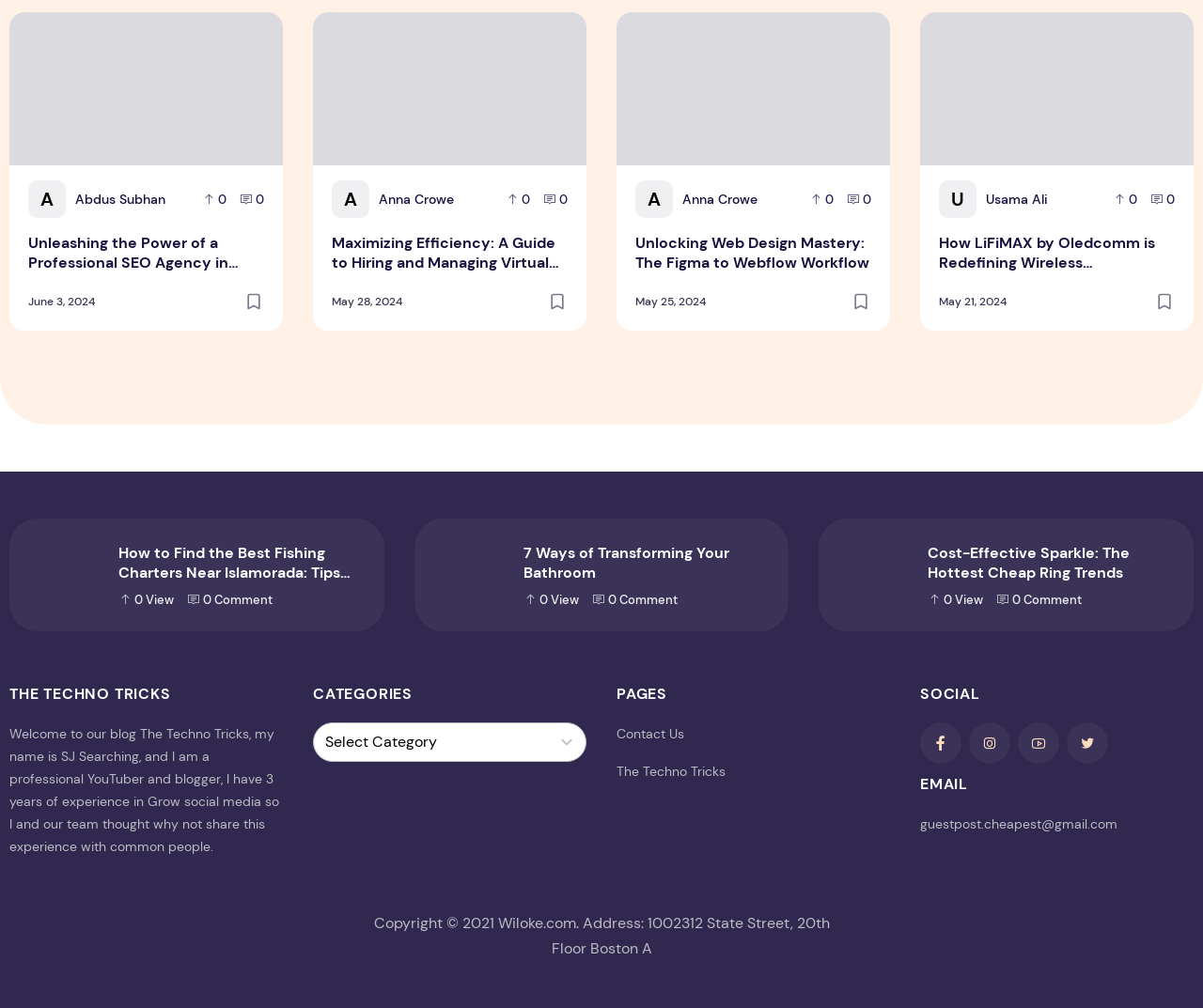What is the email address for guest posts?
Using the screenshot, give a one-word or short phrase answer.

guestpost.cheapest@gmail.com